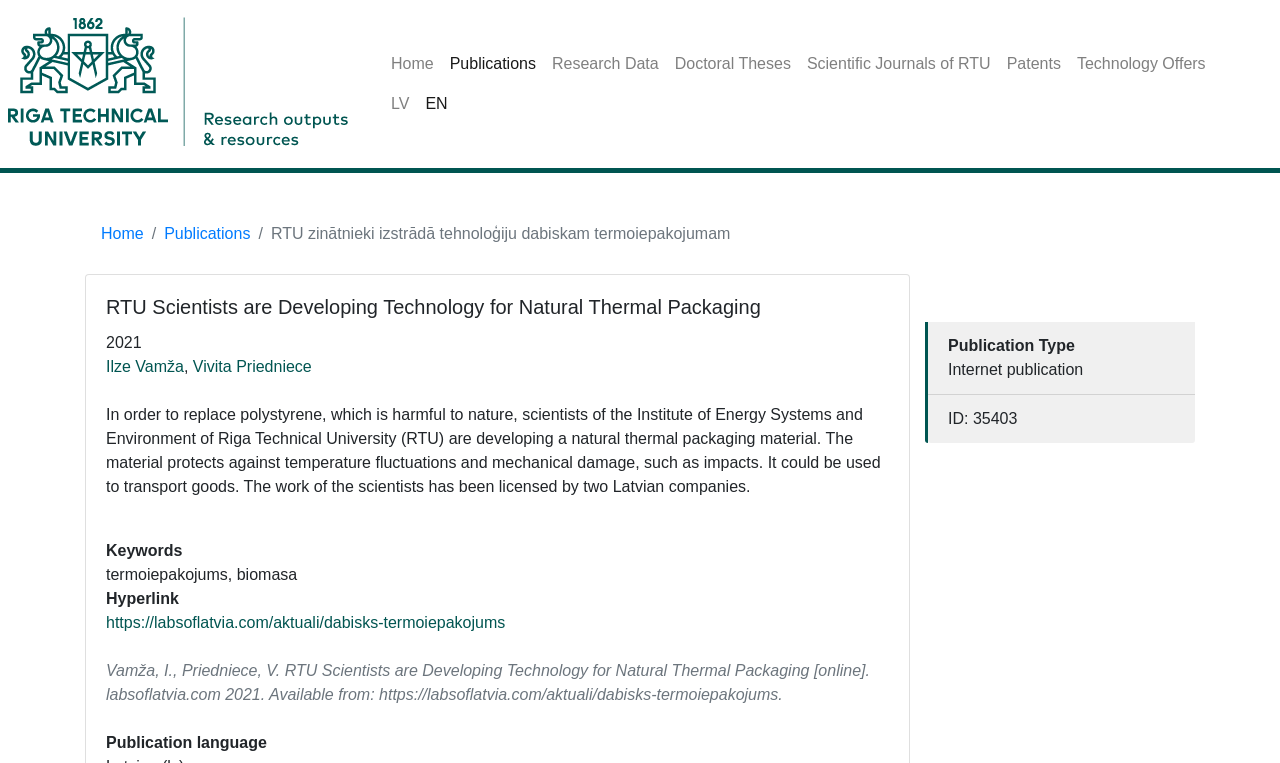Please identify the bounding box coordinates of the clickable area that will allow you to execute the instruction: "Click the Home link".

[0.299, 0.058, 0.345, 0.11]